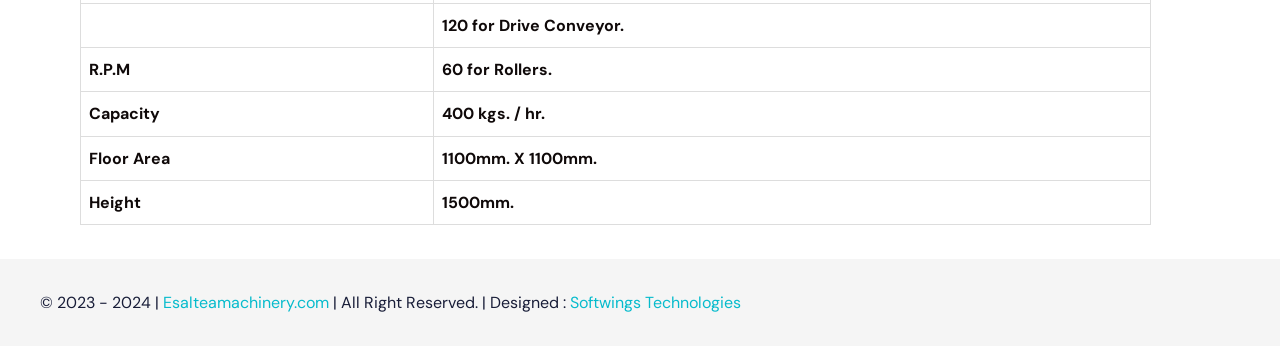What is the height of the conveyor?
From the image, respond with a single word or phrase.

1500mm.